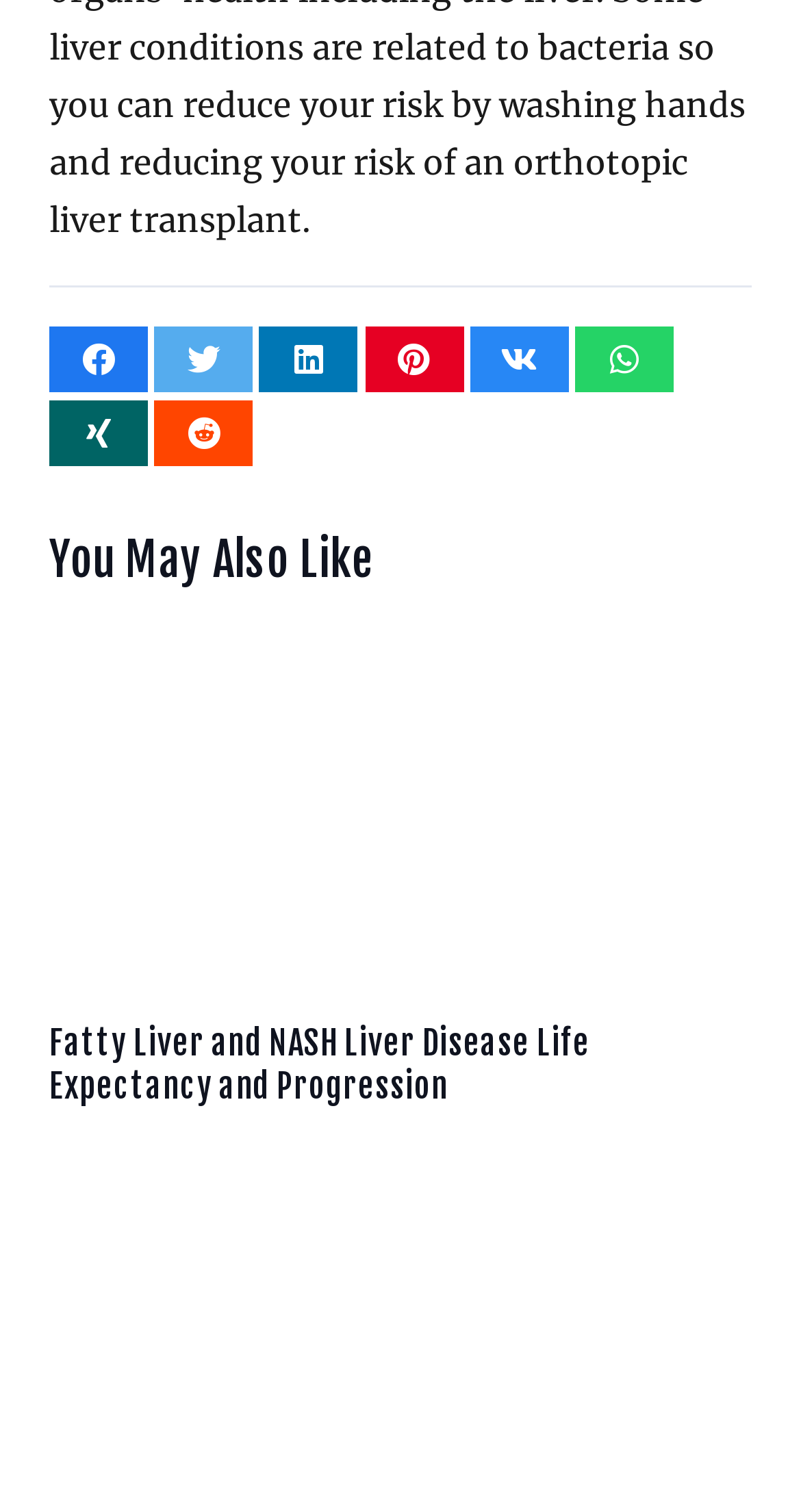Provide your answer in a single word or phrase: 
What is the topic of the article?

Liver disease